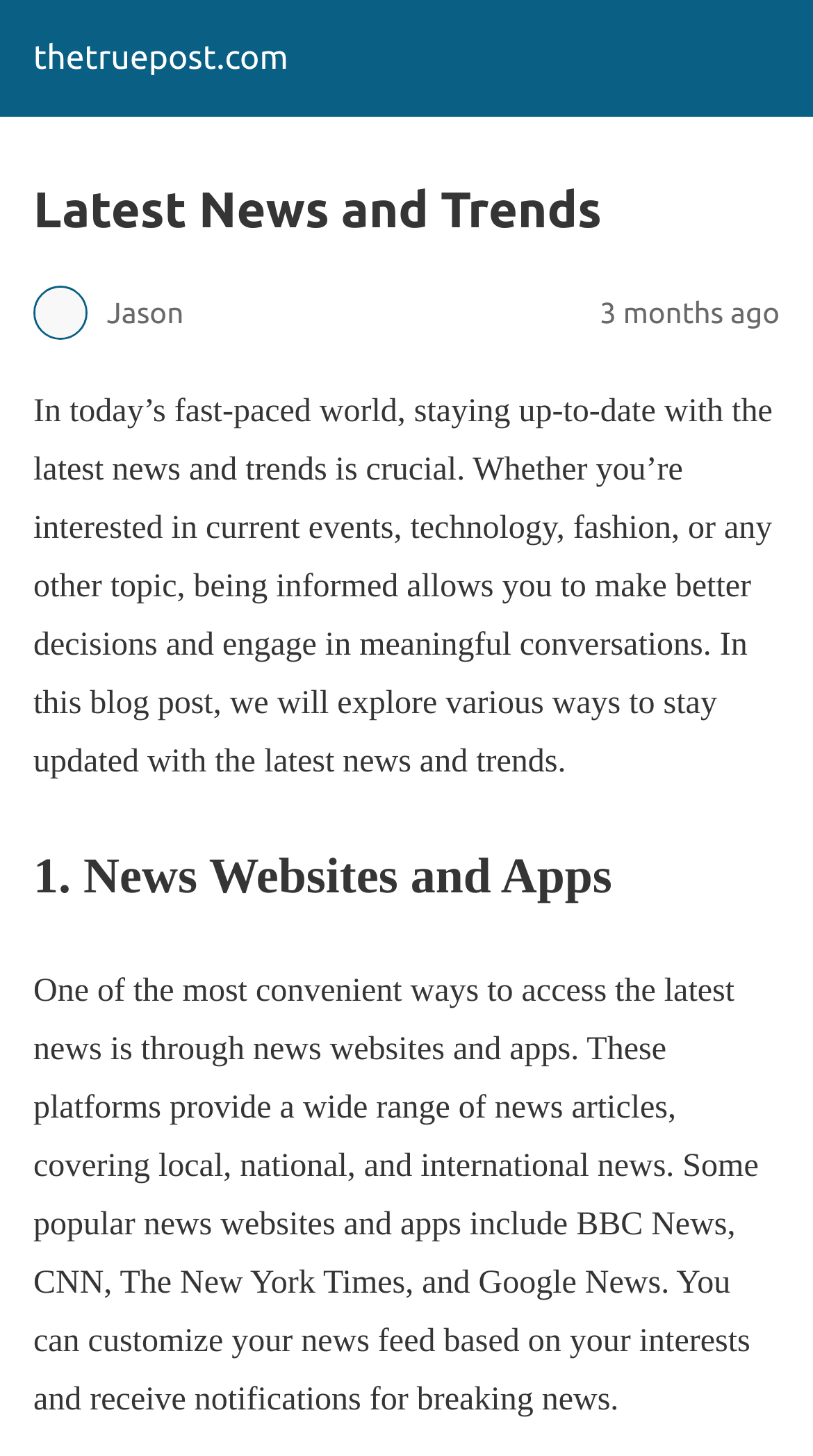Explain in detail what is displayed on the webpage.

The webpage is about staying up-to-date with the latest news and trends. At the top left, there is a link to "thetruepost.com" and a header with the title "Latest News and Trends". Below the title, there is an image of a person named Jason. To the right of the image, there is a timestamp indicating that the content was posted 3 months ago.

Below the header section, there is a paragraph of text that explains the importance of staying informed about current events and trends. This text takes up a significant portion of the page, spanning from the top left to the bottom right.

Following the introductory text, there is a heading titled "1. News Websites and Apps". This heading is positioned below the introductory text, and it marks the beginning of a section that discusses ways to stay updated with the latest news. Below the heading, there is a block of text that describes the convenience of using news websites and apps to access the latest news. This text is positioned below the heading and takes up a significant portion of the page.